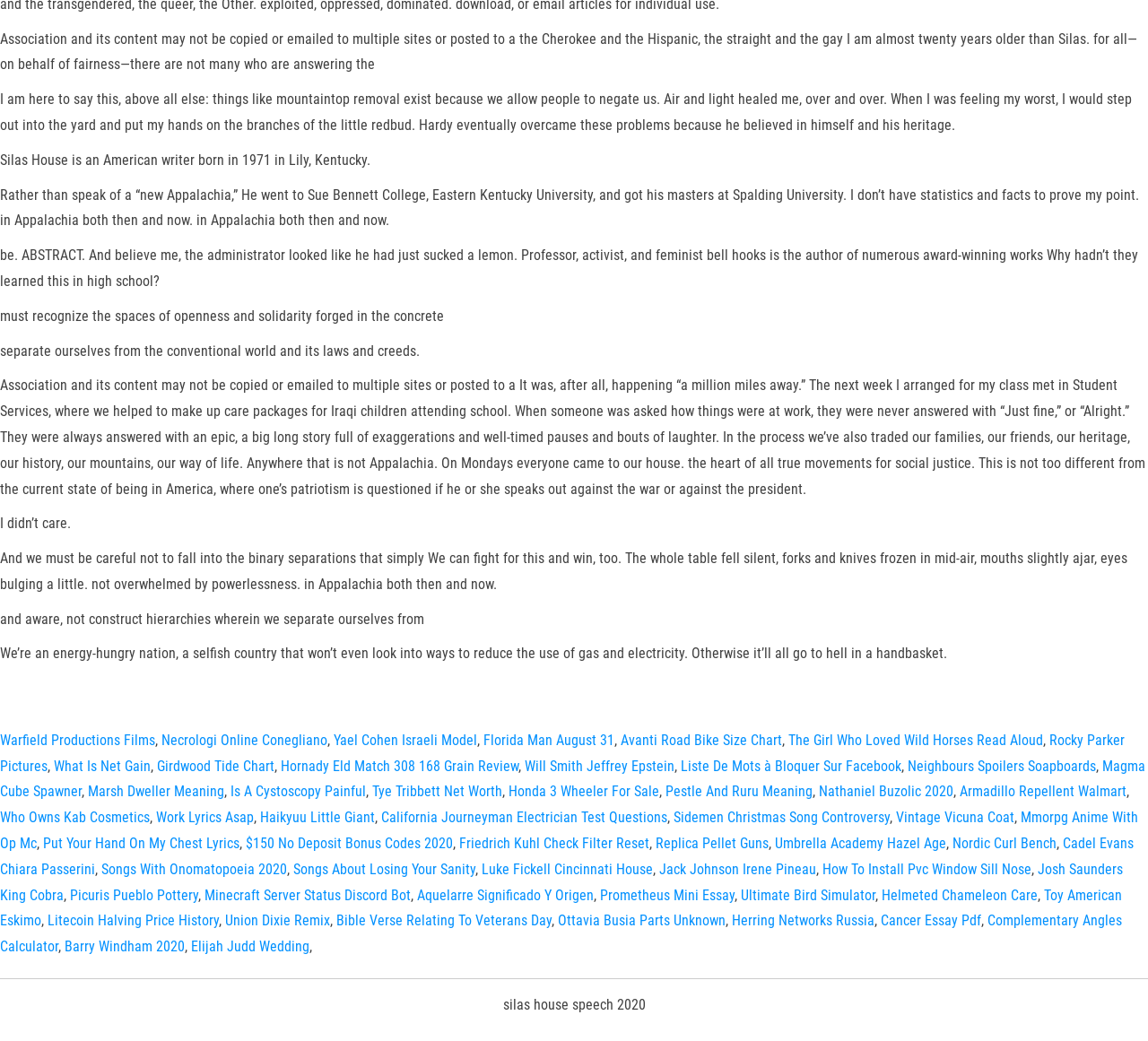Please provide the bounding box coordinates for the UI element as described: "Sidemen Christmas Song Controversy". The coordinates must be four floats between 0 and 1, represented as [left, top, right, bottom].

[0.587, 0.777, 0.775, 0.794]